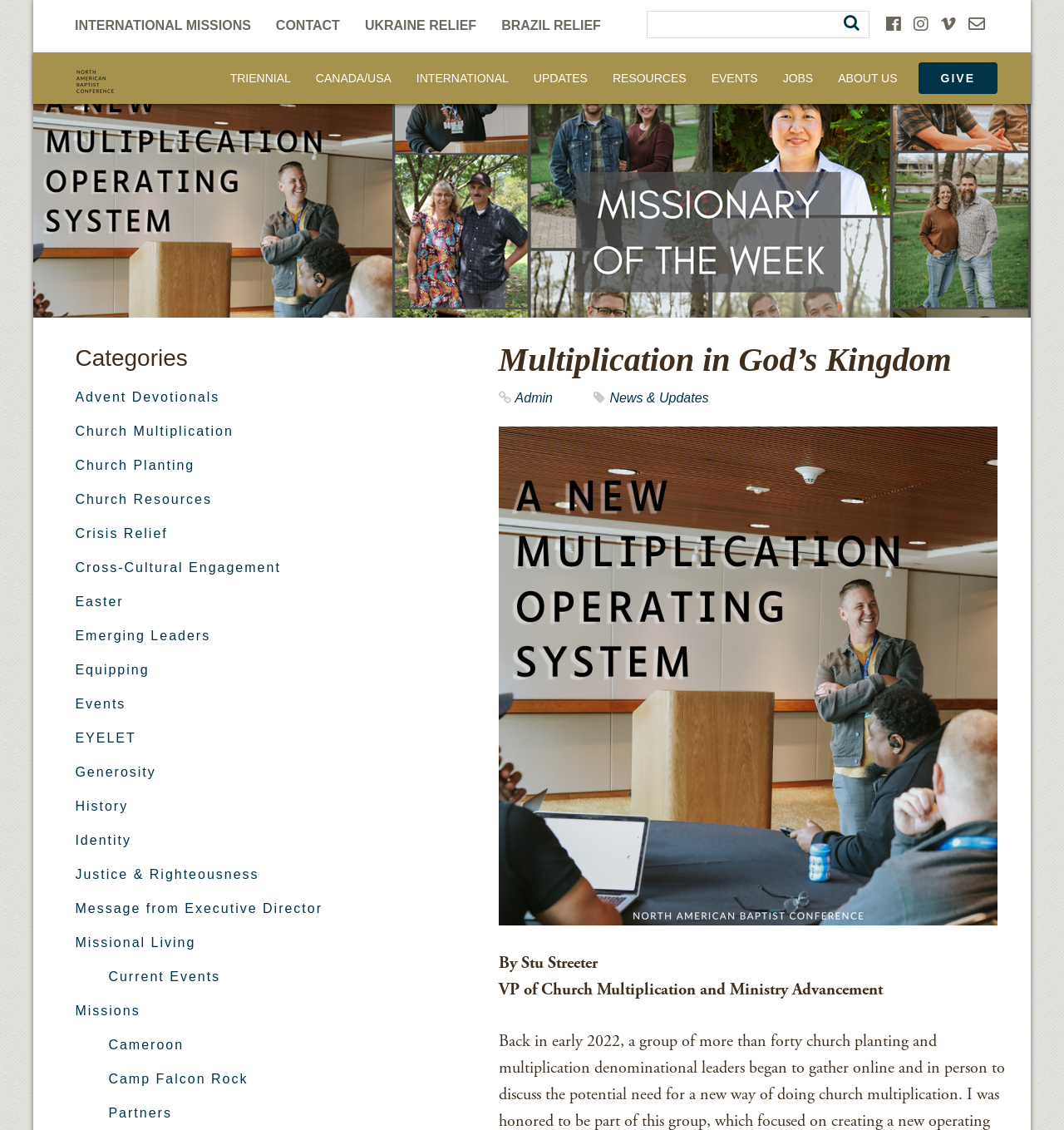Deliver a detailed narrative of the webpage's visual and textual elements.

The webpage is about the North American Baptists, Inc., with a focus on multiplication in God's kingdom. At the top, there are several links to different sections, including "INTERNATIONAL MISSIONS", "CONTACT", "UKRAINE RELIEF", and "BRAZIL RELIEF", which are positioned horizontally across the page. Below these links, there is a search bar with a button and a textbox.

On the left side of the page, there is a vertical menu with links to various categories, including "TRIENNIAL", "CANADA/USA", "INTERNATIONAL", "UPDATES", "RESOURCES", "EVENTS", "JOBS", and "ABOUT US". These links are stacked on top of each other.

In the main content area, there is a heading that reads "Multiplication in God's Kingdom". Below this heading, there are three links: "Admin", "News & Updates", and an empty link. Further down, there is a paragraph of text with the title "By Stu Streeter" and a subtitle "VP of Church Multiplication and Ministry Advancement".

On the right side of the page, there is a list of categories, including "Advent Devotionals", "Church Multiplication", "Church Planting", and many others. These categories are listed vertically, with 24 items in total.

At the bottom of the page, there are several more links, including "GIVE" and "Current Events". There is also an image of the North American Baptists, Inc. logo.